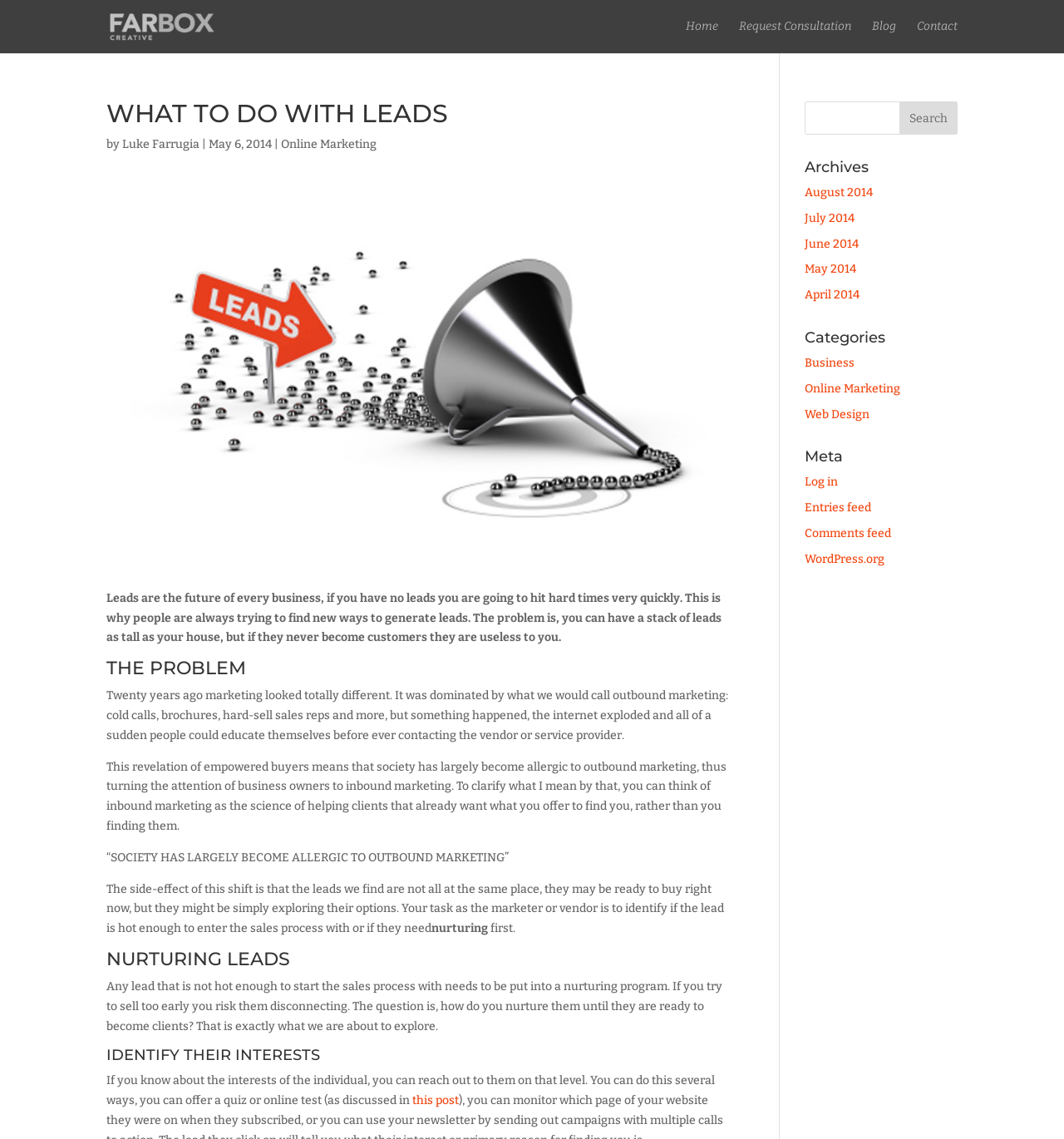Identify the bounding box coordinates for the region to click in order to carry out this instruction: "Click on the 'Home' link". Provide the coordinates using four float numbers between 0 and 1, formatted as [left, top, right, bottom].

[0.645, 0.018, 0.675, 0.047]